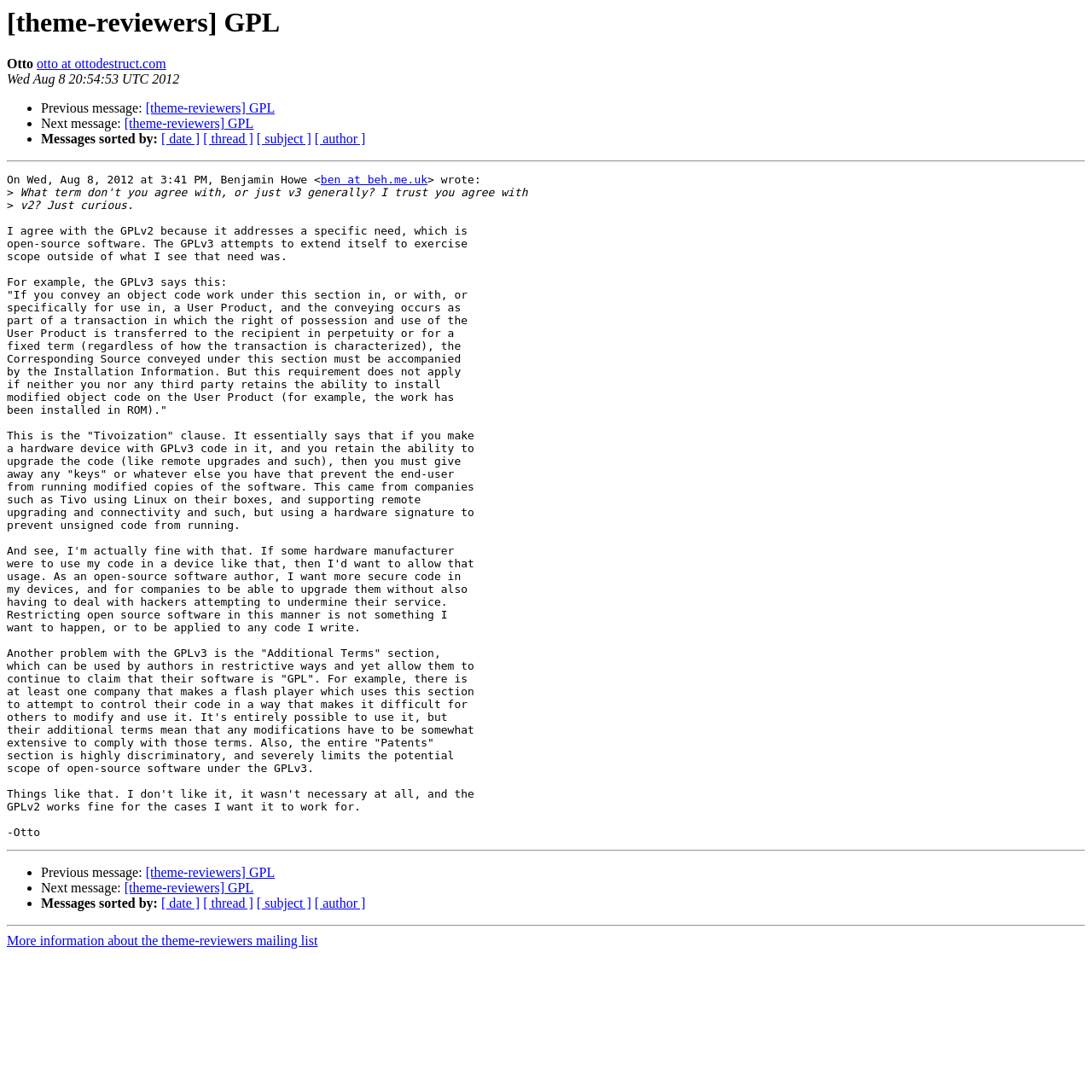What is the purpose of the 'Tivoization' clause in GPLv3?
Please use the image to deliver a detailed and complete answer.

The 'Tivoization' clause in GPLv3 is intended to prevent hardware manufacturers from using GPLv3 code in their devices while restricting users from modifying the code, as explained in the message.